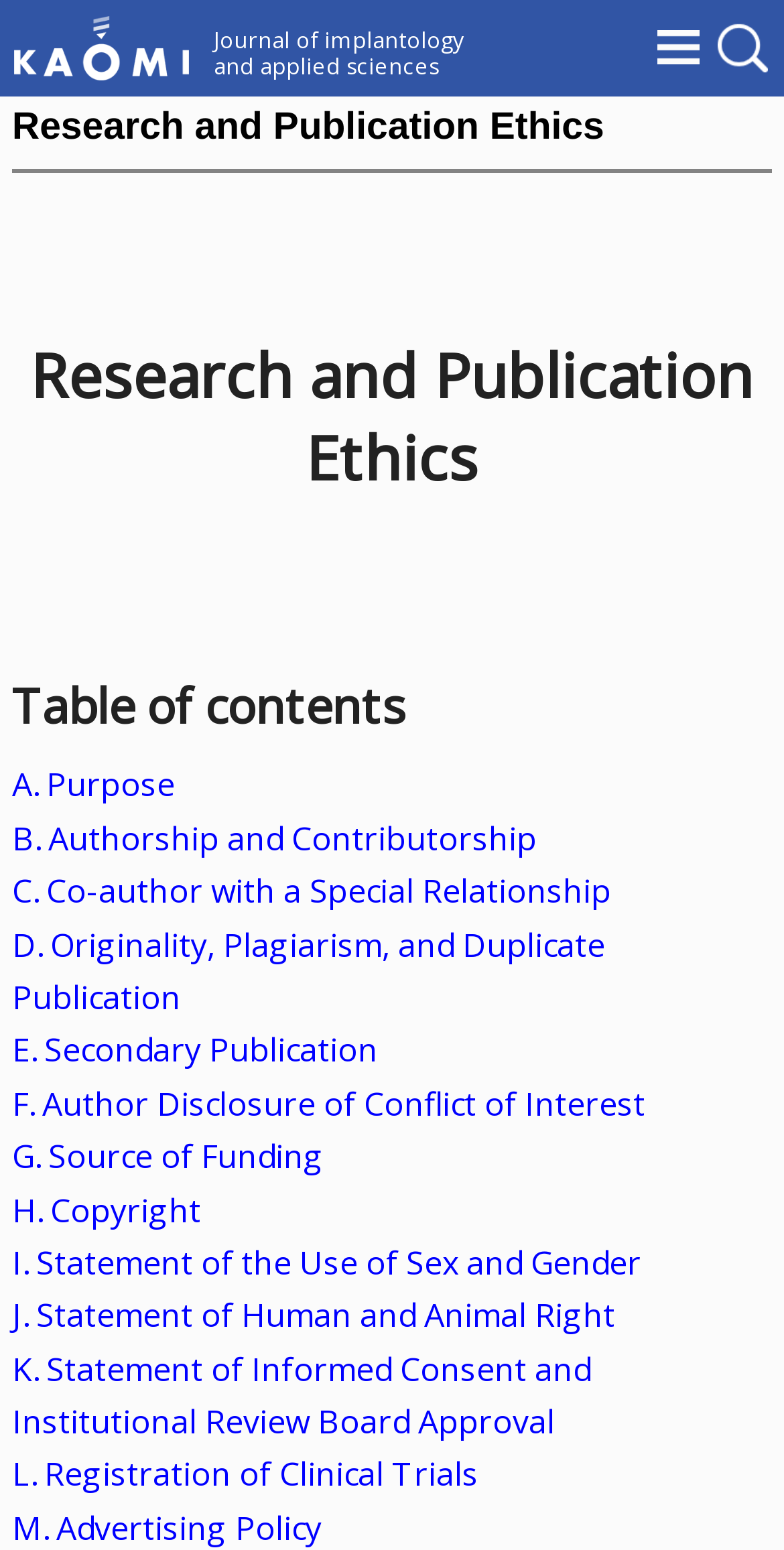Find the bounding box coordinates of the clickable region needed to perform the following instruction: "Search for something". The coordinates should be provided as four float numbers between 0 and 1, i.e., [left, top, right, bottom].

None